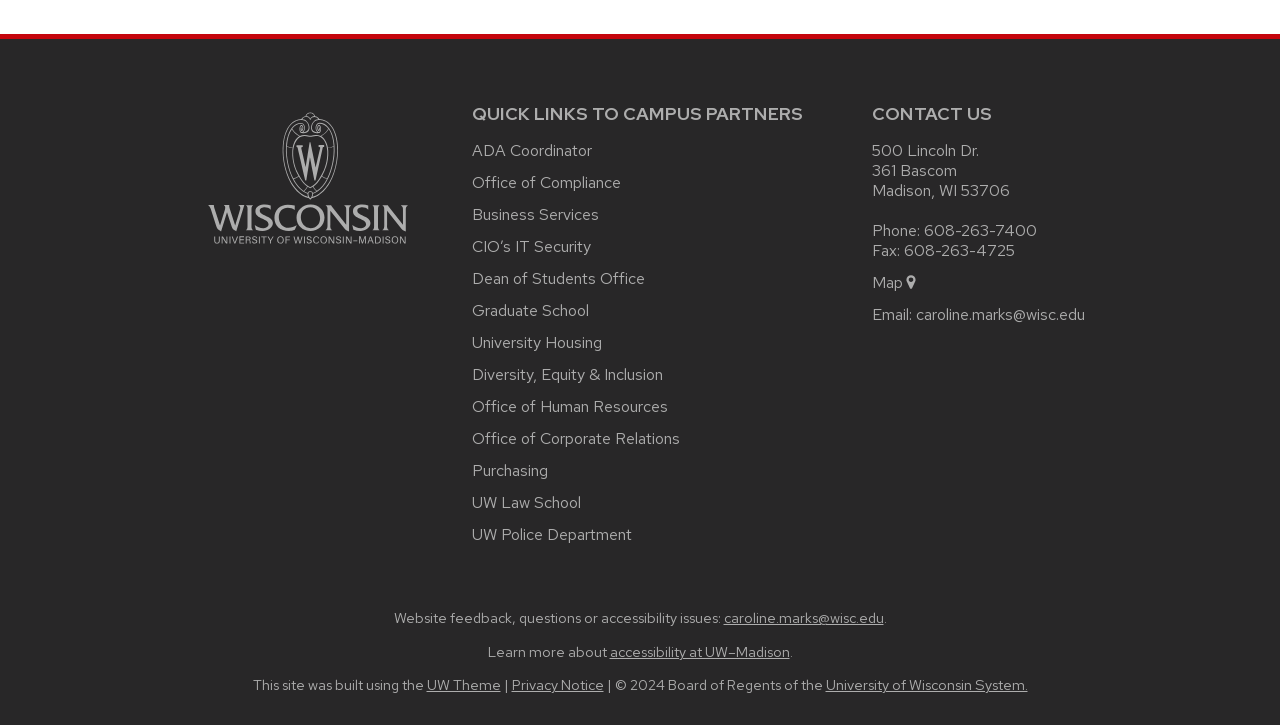Please provide a brief answer to the question using only one word or phrase: 
What is the email address for website feedback?

caroline.marks@wisc.edu